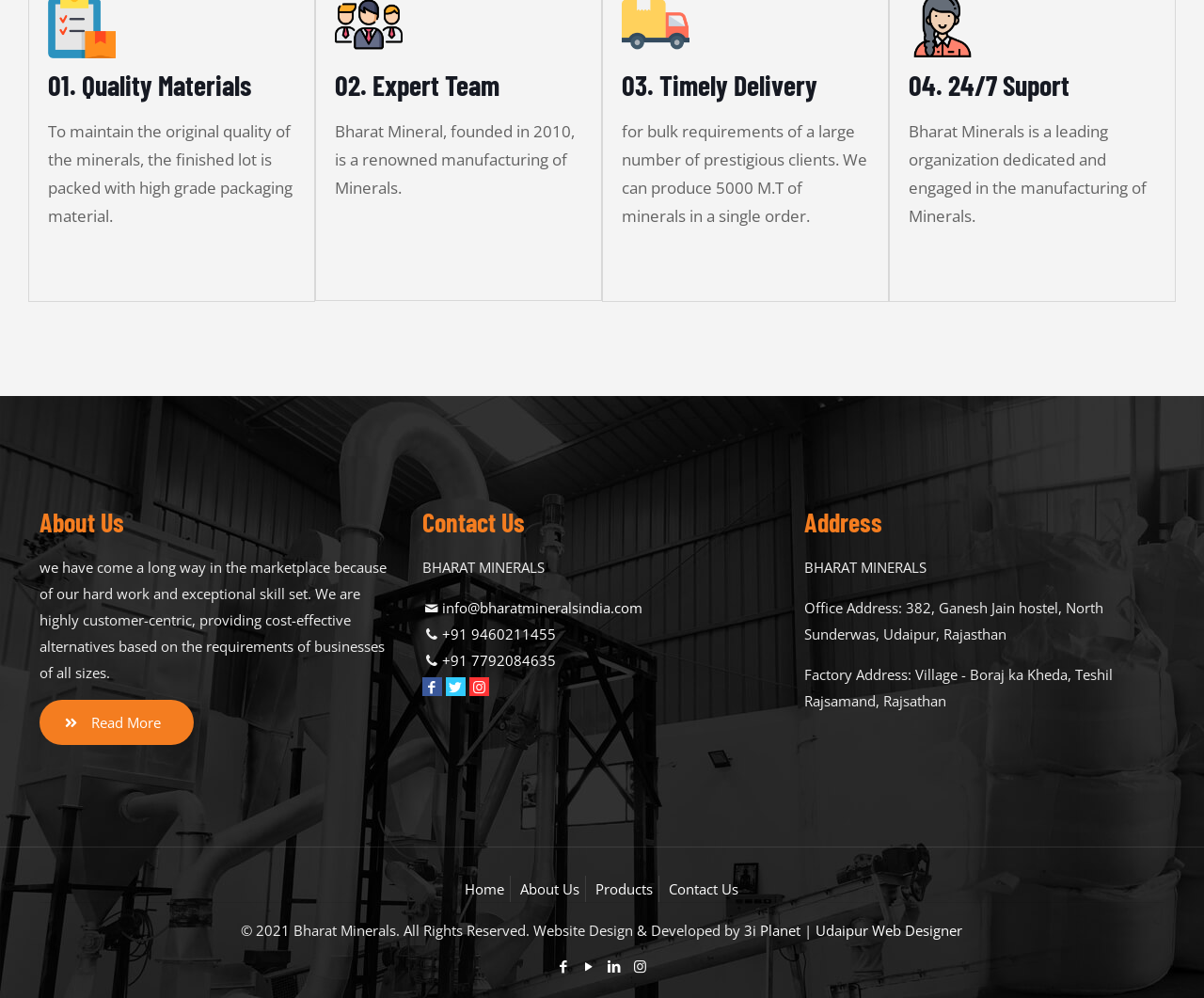Provide a one-word or brief phrase answer to the question:
How many phone numbers are provided for contact?

2